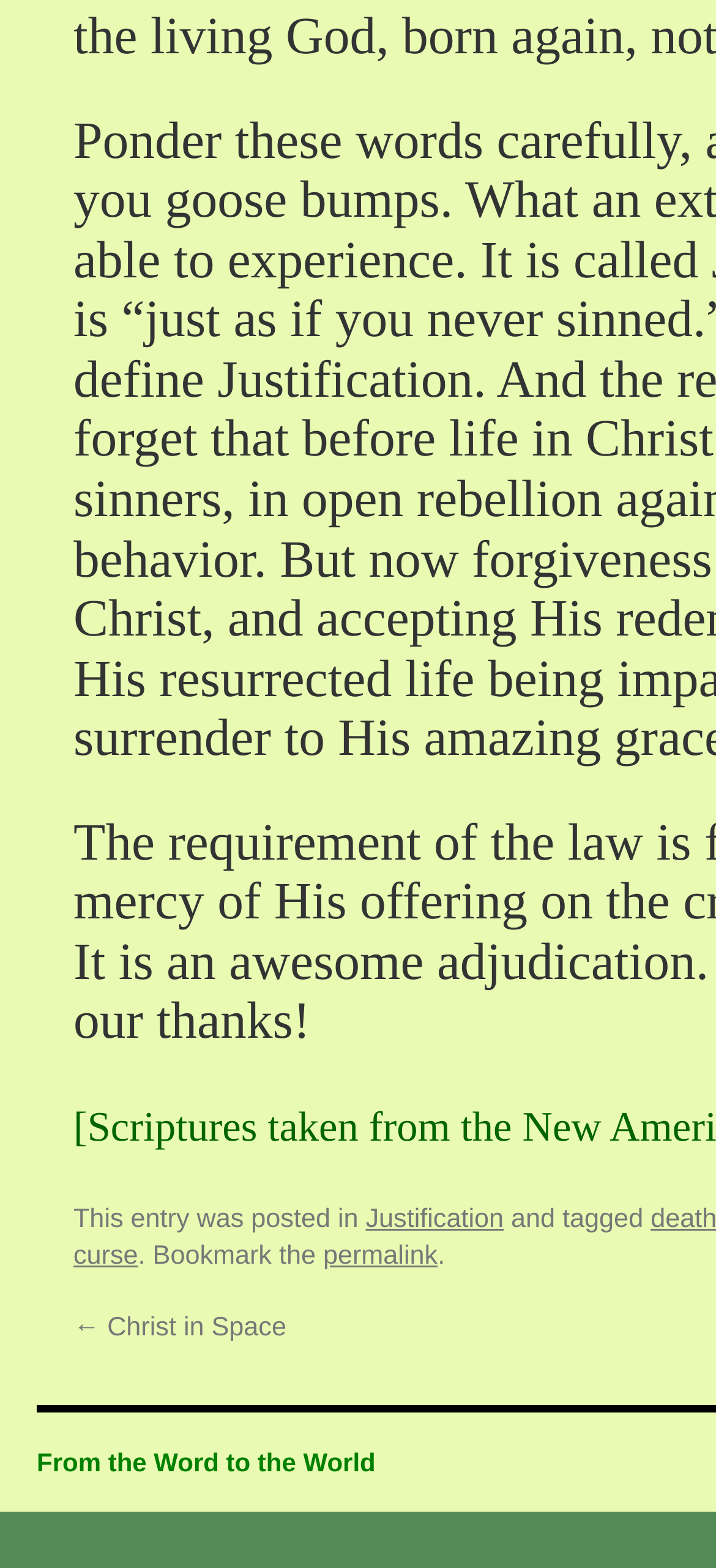What is the relationship between the current post and the category 'Justification'?
Based on the image, answer the question with as much detail as possible.

The relationship between the current post and the category 'Justification' can be determined by looking at the text 'and tagged', which suggests that the current post is tagged with the category 'Justification'.